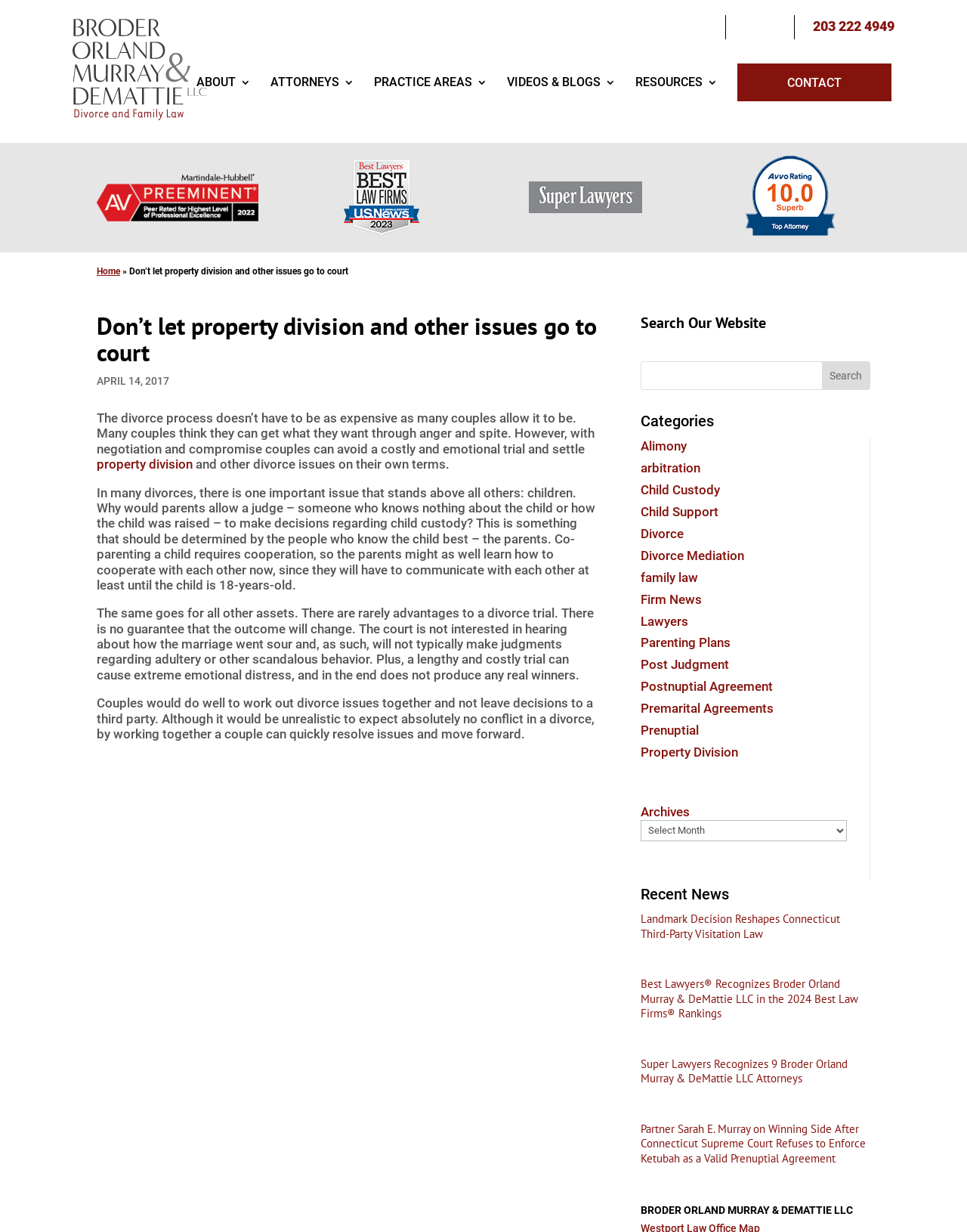Determine the bounding box coordinates for the area you should click to complete the following instruction: "Call the phone number 203 222 4949".

[0.837, 0.017, 0.925, 0.028]